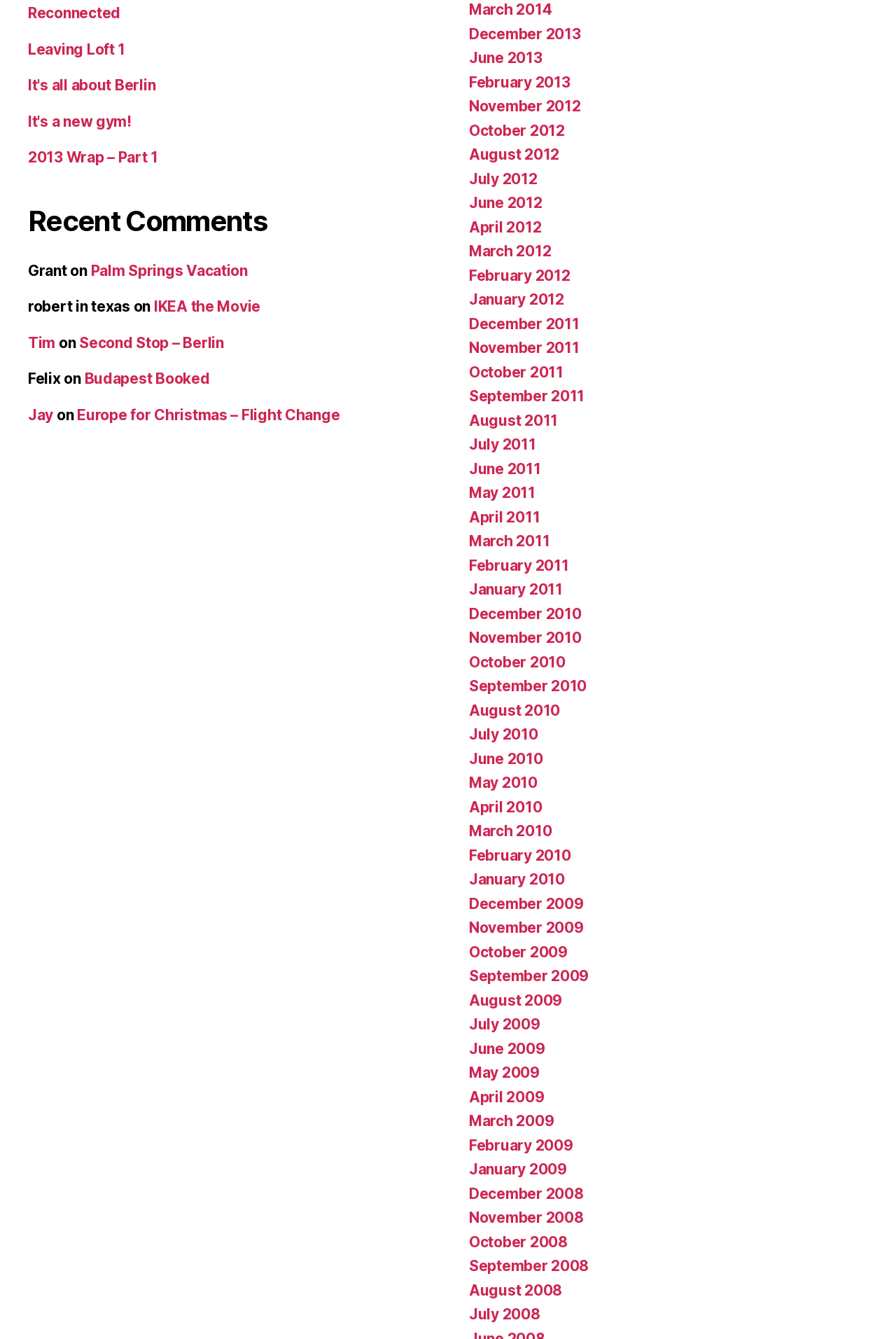Please locate the bounding box coordinates of the element's region that needs to be clicked to follow the instruction: "Search for a lawyer". The bounding box coordinates should be provided as four float numbers between 0 and 1, i.e., [left, top, right, bottom].

None